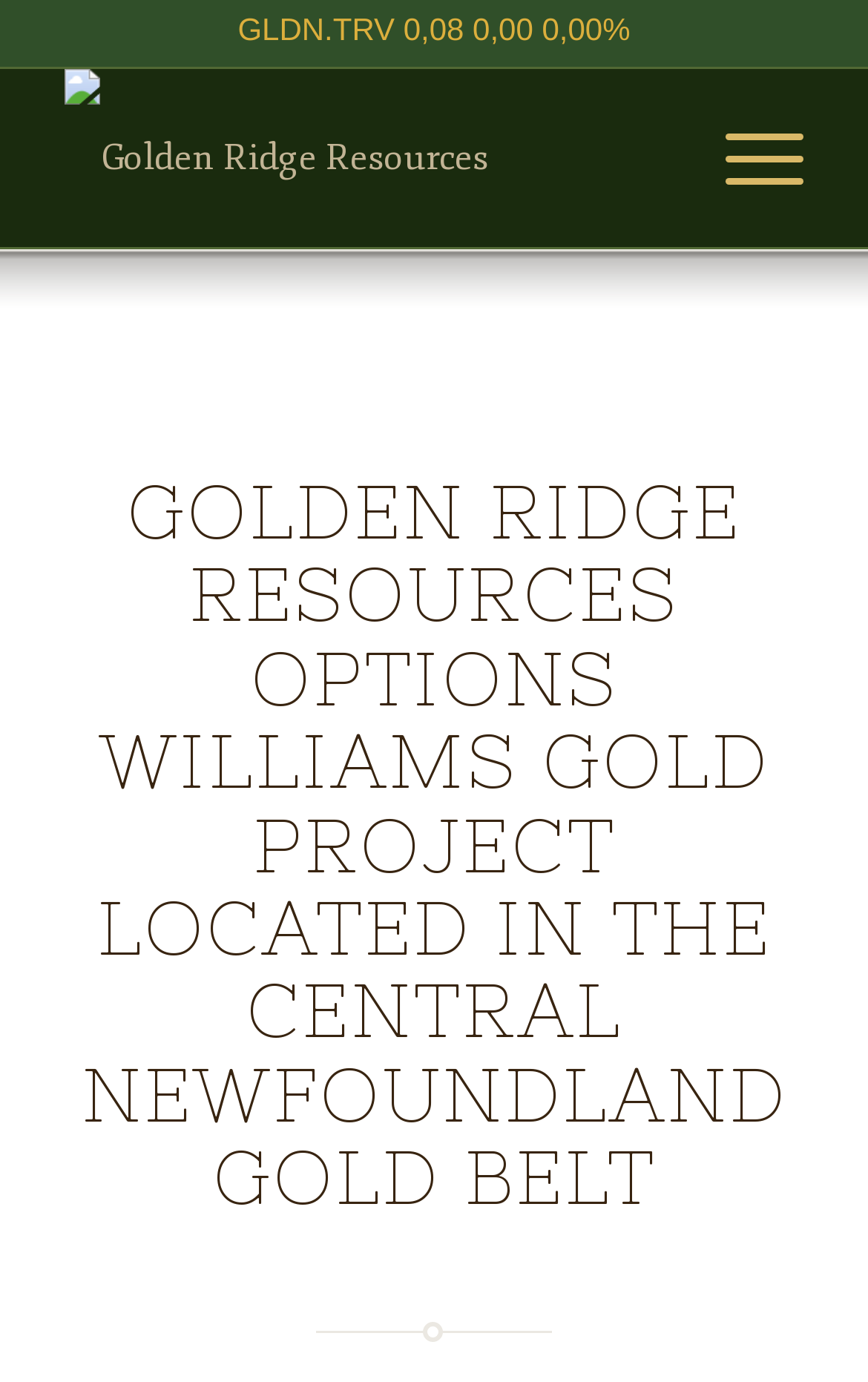Using the details from the image, please elaborate on the following question: What is the type of element on the top right?

I found the type of element on the top right by looking at the bounding box coordinates of the element, which is [0.784, 0.05, 0.925, 0.179]. This element is a menu item, as indicated by the text 'Menu'.